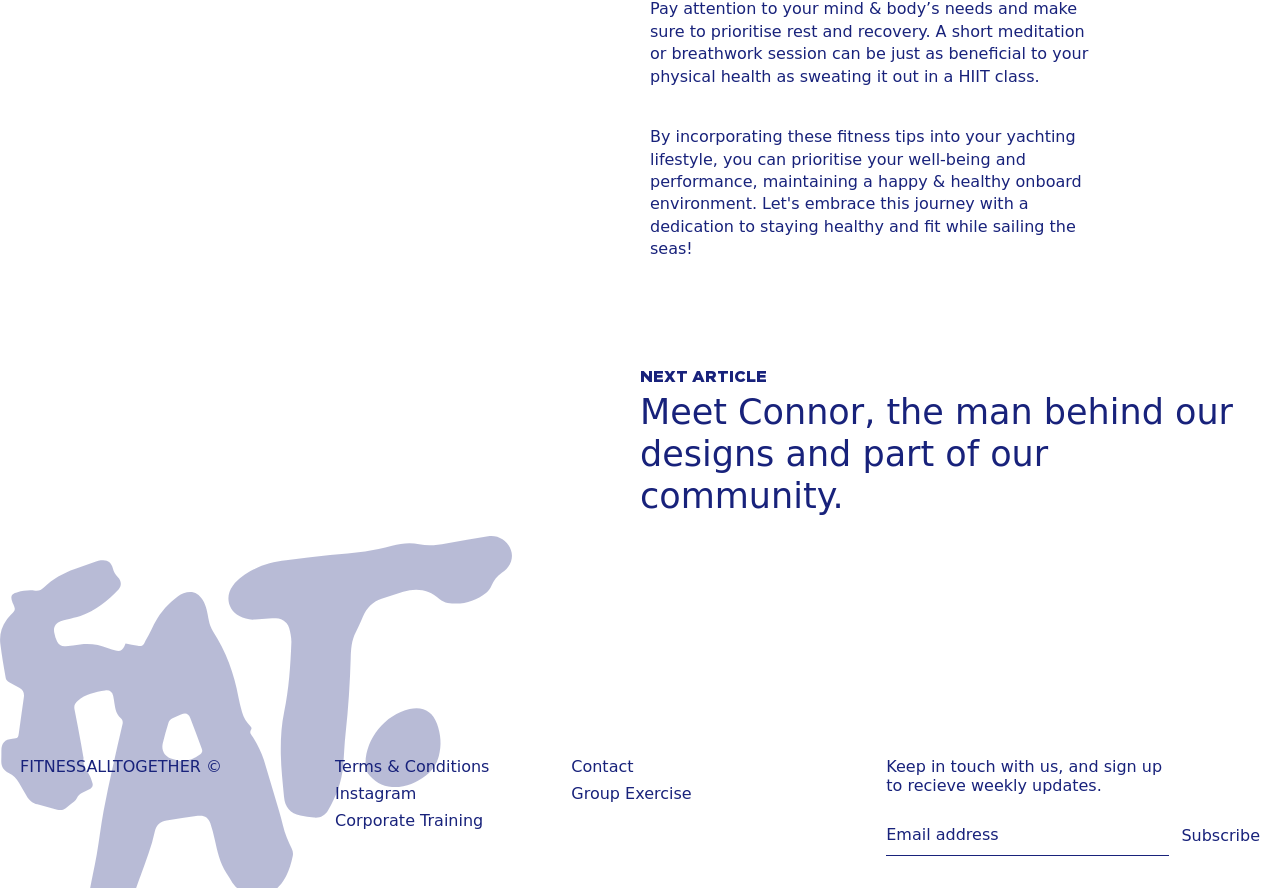Please find the bounding box coordinates (top-left x, top-left y, bottom-right x, bottom-right y) in the screenshot for the UI element described as follows: Terms & Conditions

[0.262, 0.852, 0.382, 0.874]